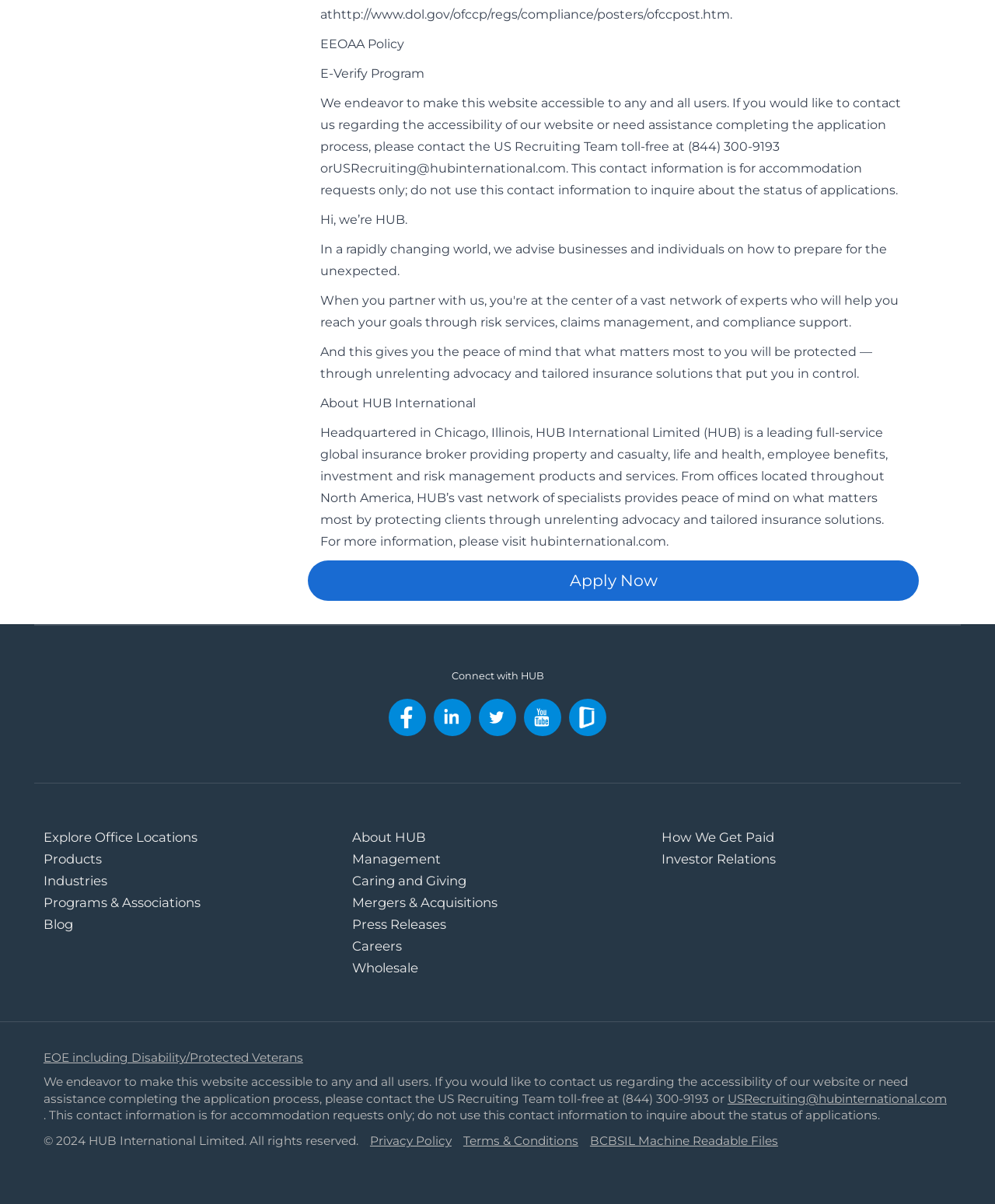Please identify the bounding box coordinates of the element's region that I should click in order to complete the following instruction: "Click Apply Now". The bounding box coordinates consist of four float numbers between 0 and 1, i.e., [left, top, right, bottom].

[0.309, 0.465, 0.924, 0.499]